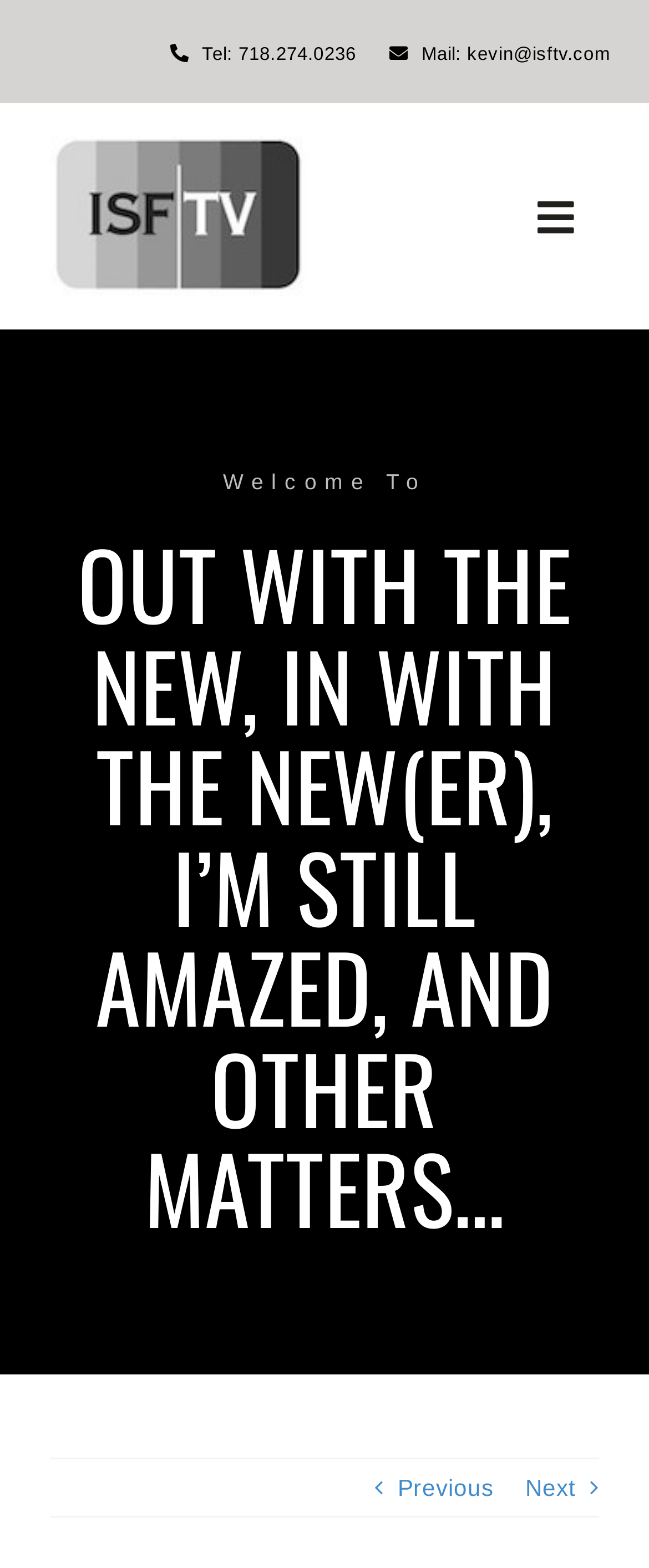Kindly determine the bounding box coordinates for the area that needs to be clicked to execute this instruction: "Go to the 'About ISFTV' page".

[0.0, 0.245, 1.0, 0.303]